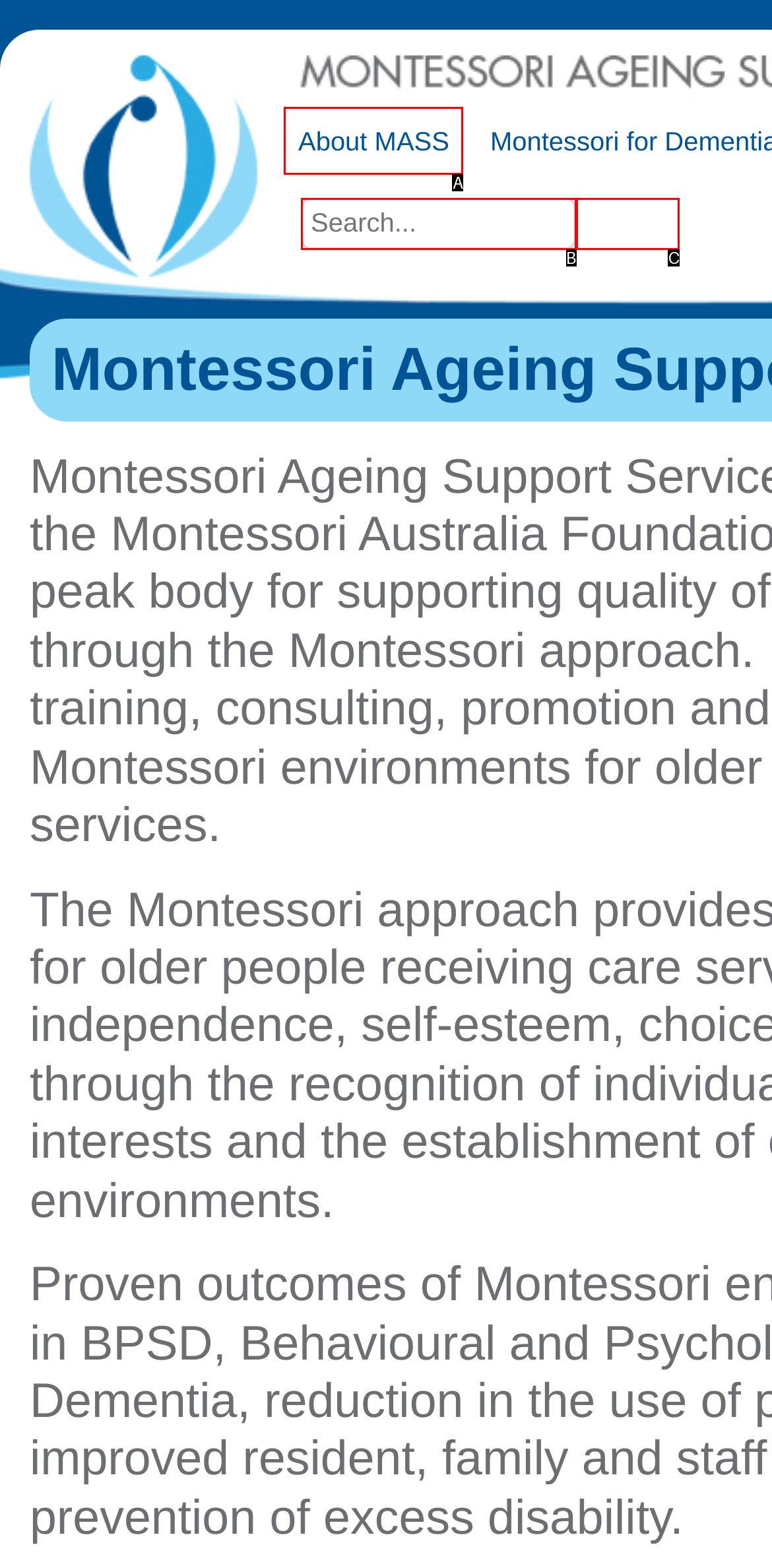Based on the element described as: name="op" value="Search"
Find and respond with the letter of the correct UI element.

C